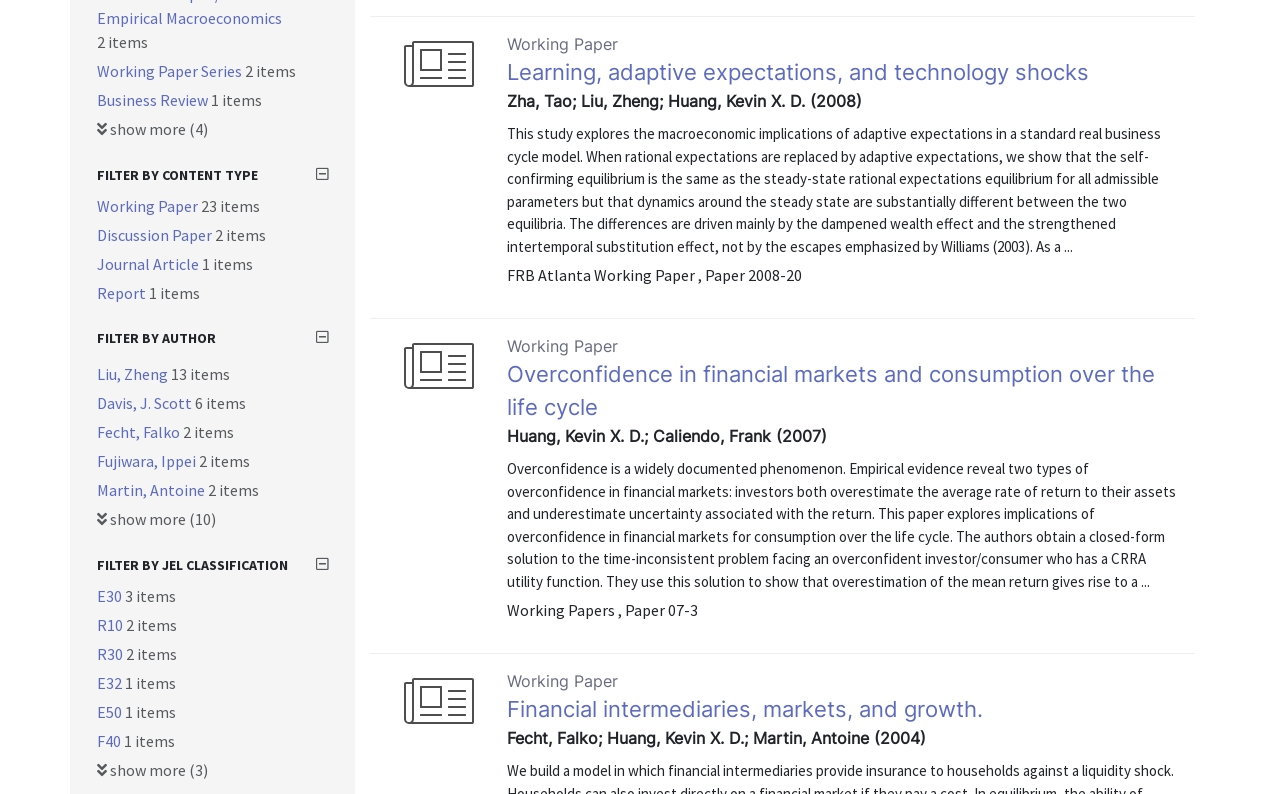Please identify the bounding box coordinates of the clickable element to fulfill the following instruction: "Donate to the charity". The coordinates should be four float numbers between 0 and 1, i.e., [left, top, right, bottom].

None